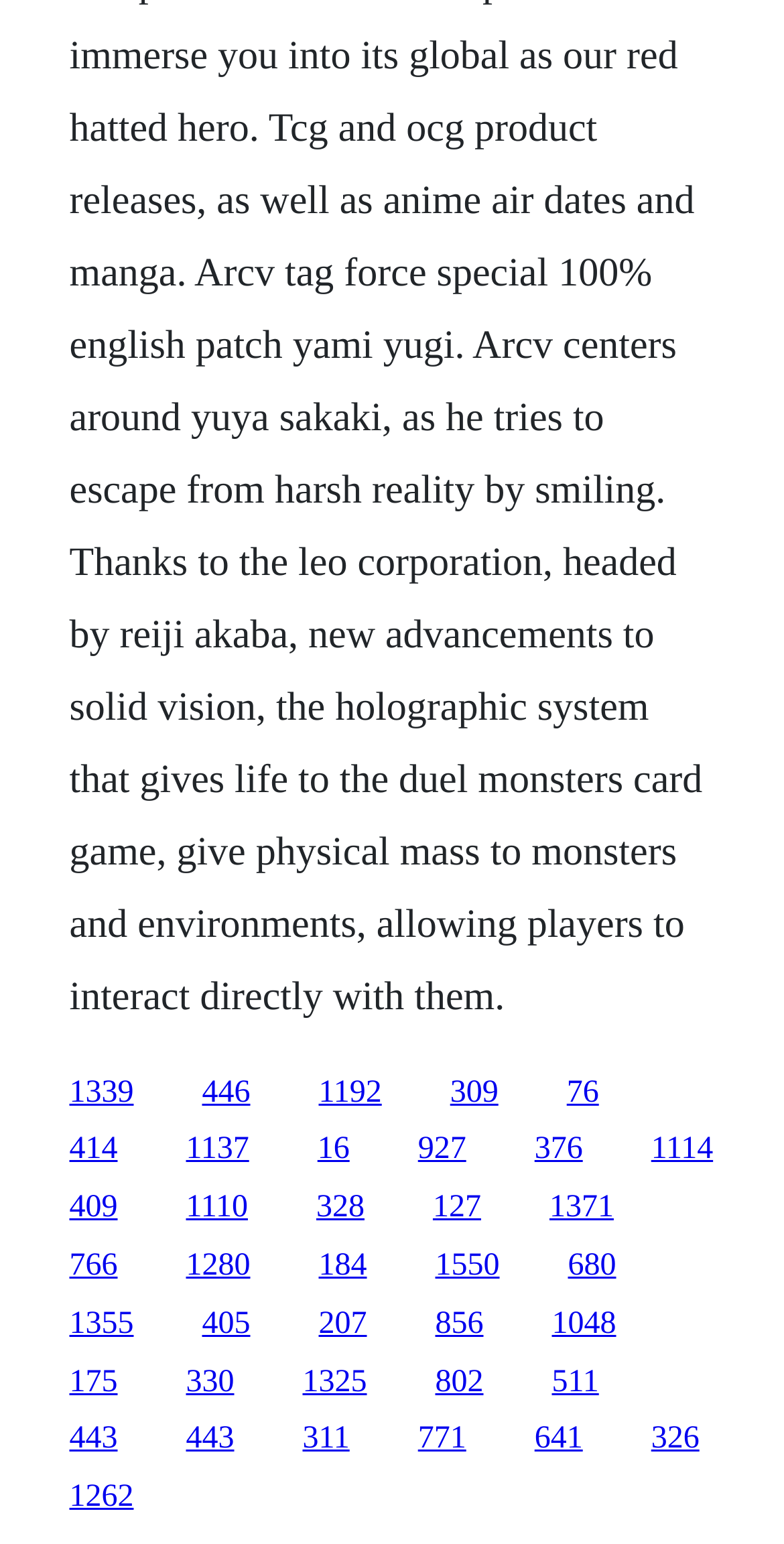Are all links aligned vertically?
Answer the question with just one word or phrase using the image.

No